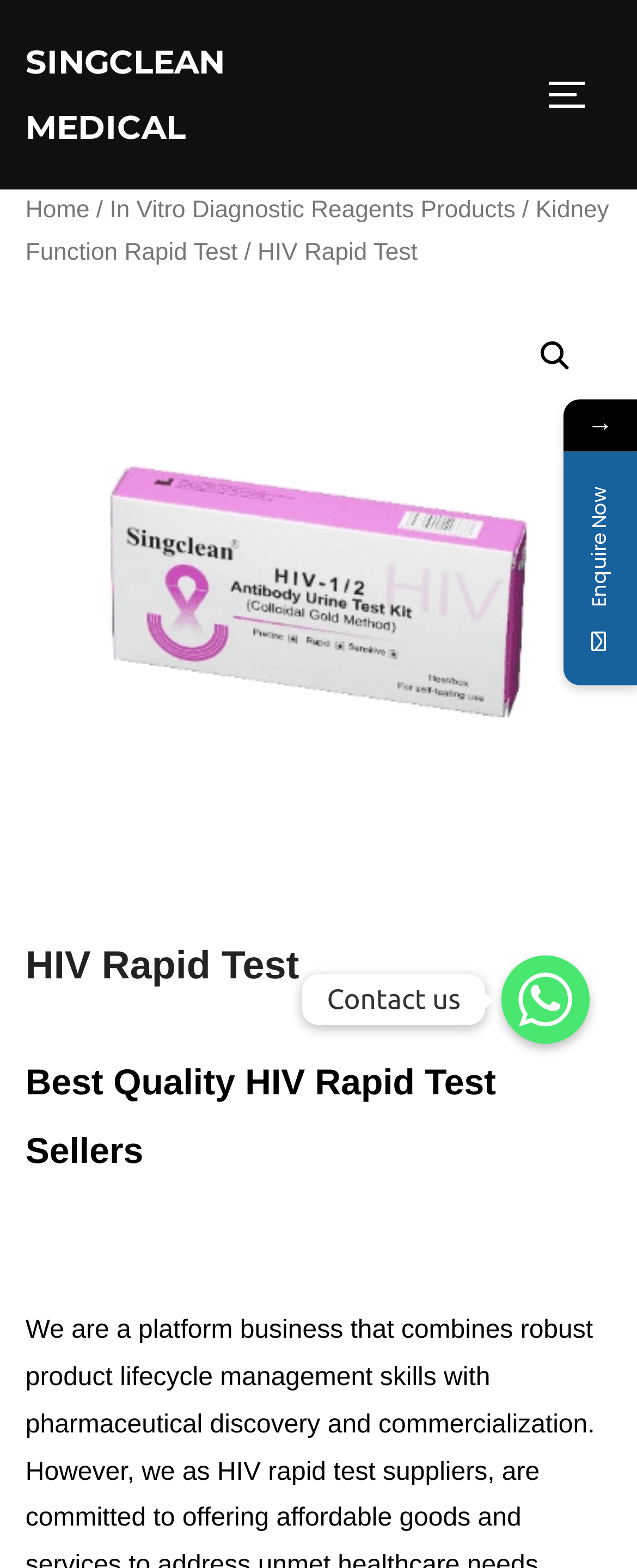Show the bounding box coordinates of the element that should be clicked to complete the task: "Click the toggle sidebar and navigation button".

[0.857, 0.038, 0.96, 0.083]